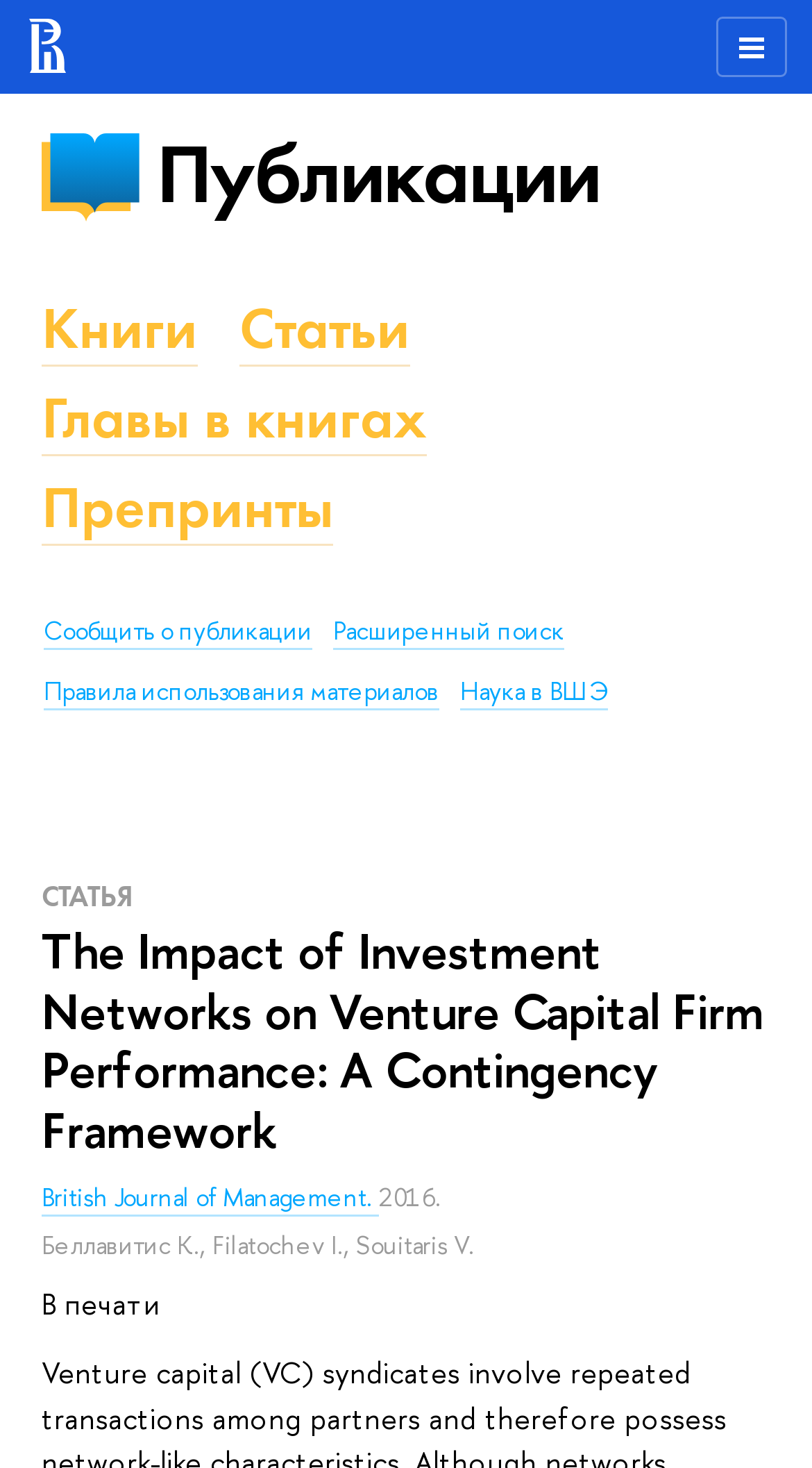Bounding box coordinates are specified in the format (top-left x, top-left y, bottom-right x, bottom-right y). All values are floating point numbers bounded between 0 and 1. Please provide the bounding box coordinate of the region this sentence describes: British Journal of Management.

[0.051, 0.804, 0.467, 0.829]